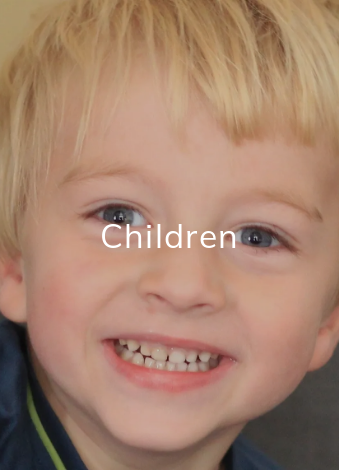What is the tone of the child's expression?
Look at the screenshot and respond with one word or a short phrase.

Smiling brightly